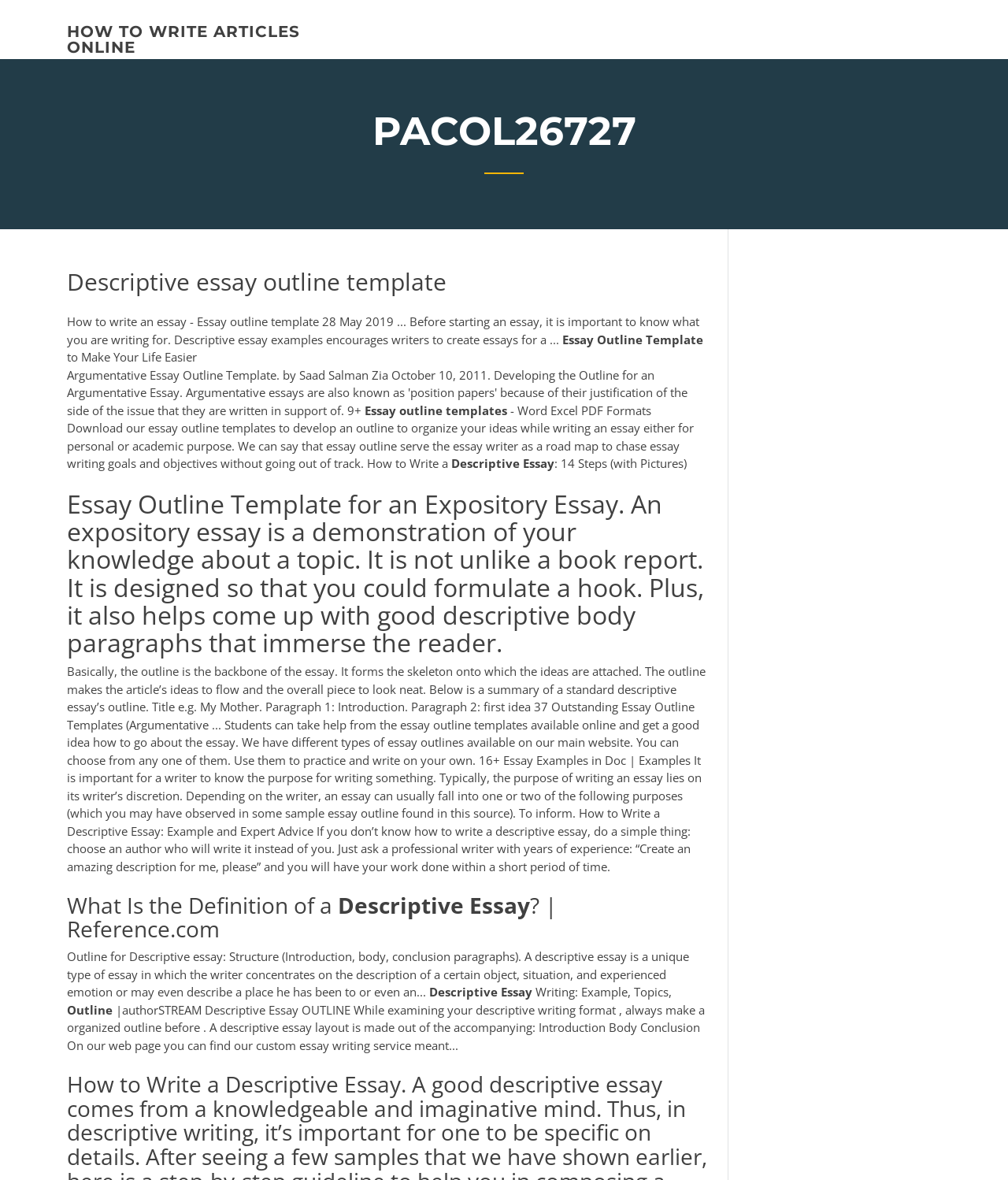Reply to the question with a brief word or phrase: What is the benefit of using an essay outline template?

To make life easier